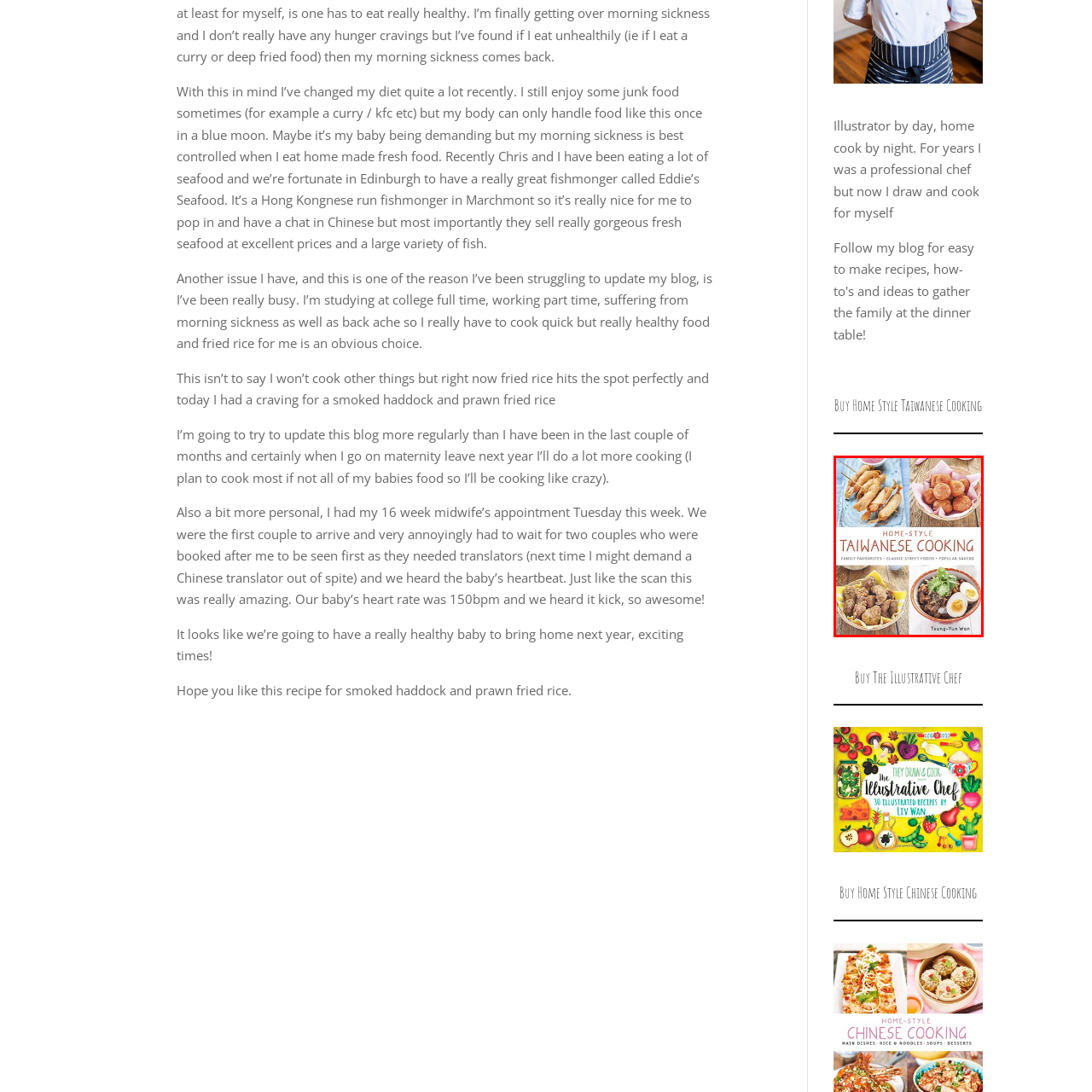Please analyze the portion of the image highlighted by the red bounding box and respond to the following question with a detailed explanation based on what you see: What type of dishes are featured on the cover?

The cover showcases a vibrant arrangement of traditional Taiwanese dishes, including popular snacks and family favorites, such as spring rolls, dumplings, fried chicken, and braised pork.